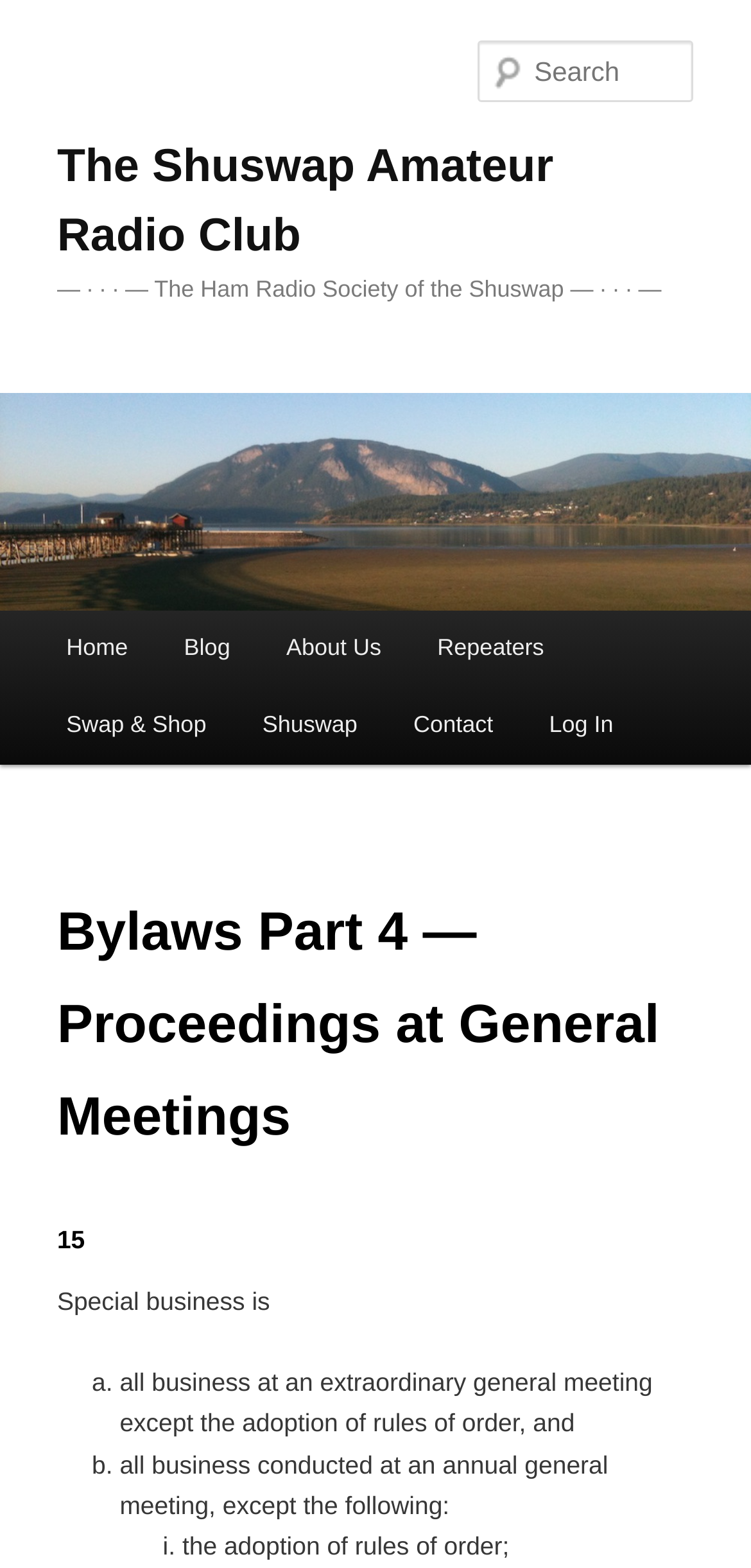Specify the bounding box coordinates of the area to click in order to execute this command: 'search for something'. The coordinates should consist of four float numbers ranging from 0 to 1, and should be formatted as [left, top, right, bottom].

[0.637, 0.026, 0.924, 0.065]